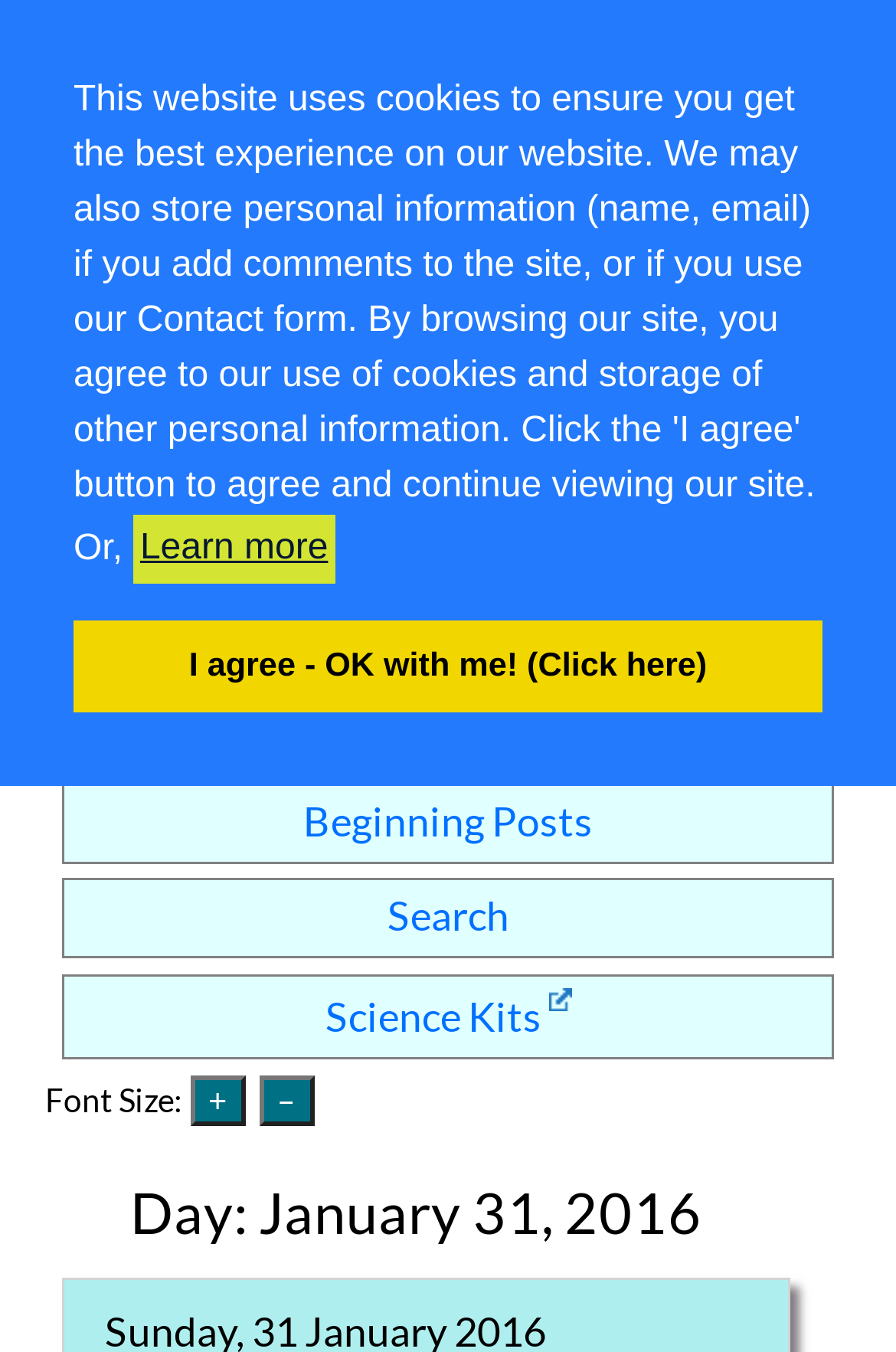Find the bounding box coordinates for the area that must be clicked to perform this action: "learn more about cookies".

[0.148, 0.381, 0.374, 0.432]